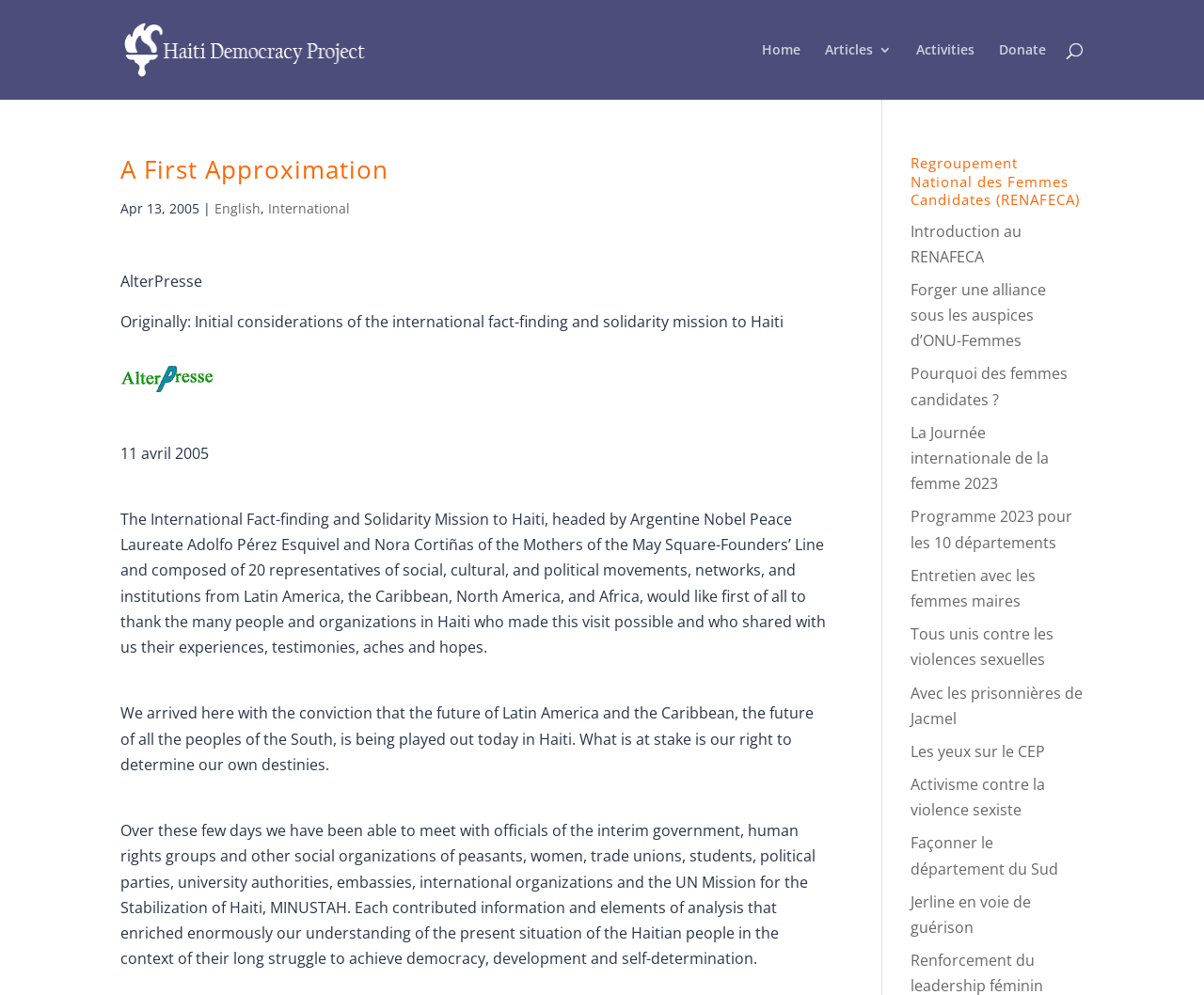Find the bounding box coordinates for the area that must be clicked to perform this action: "Click the ABOUT menu".

None